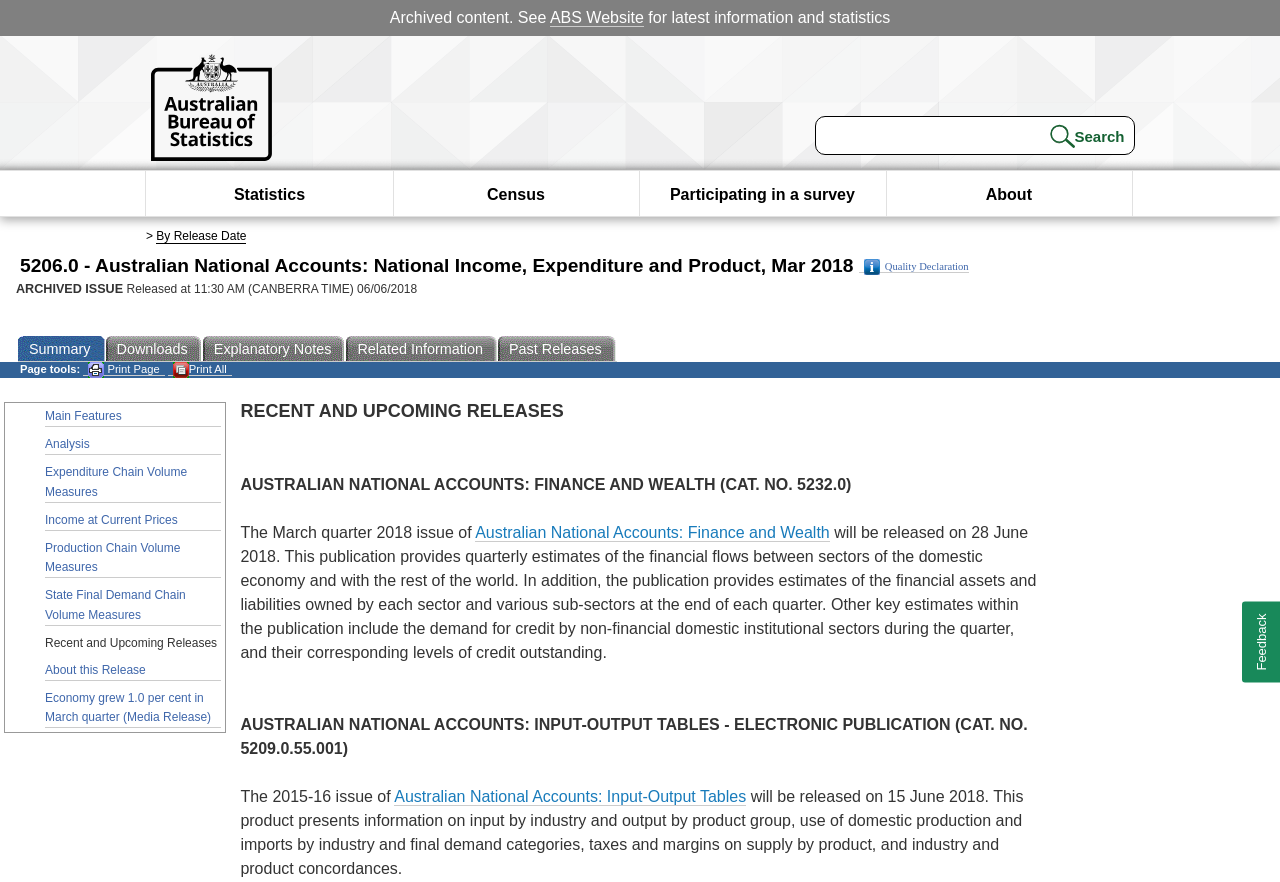Pinpoint the bounding box coordinates of the element to be clicked to execute the instruction: "Print the current page".

[0.065, 0.412, 0.129, 0.426]